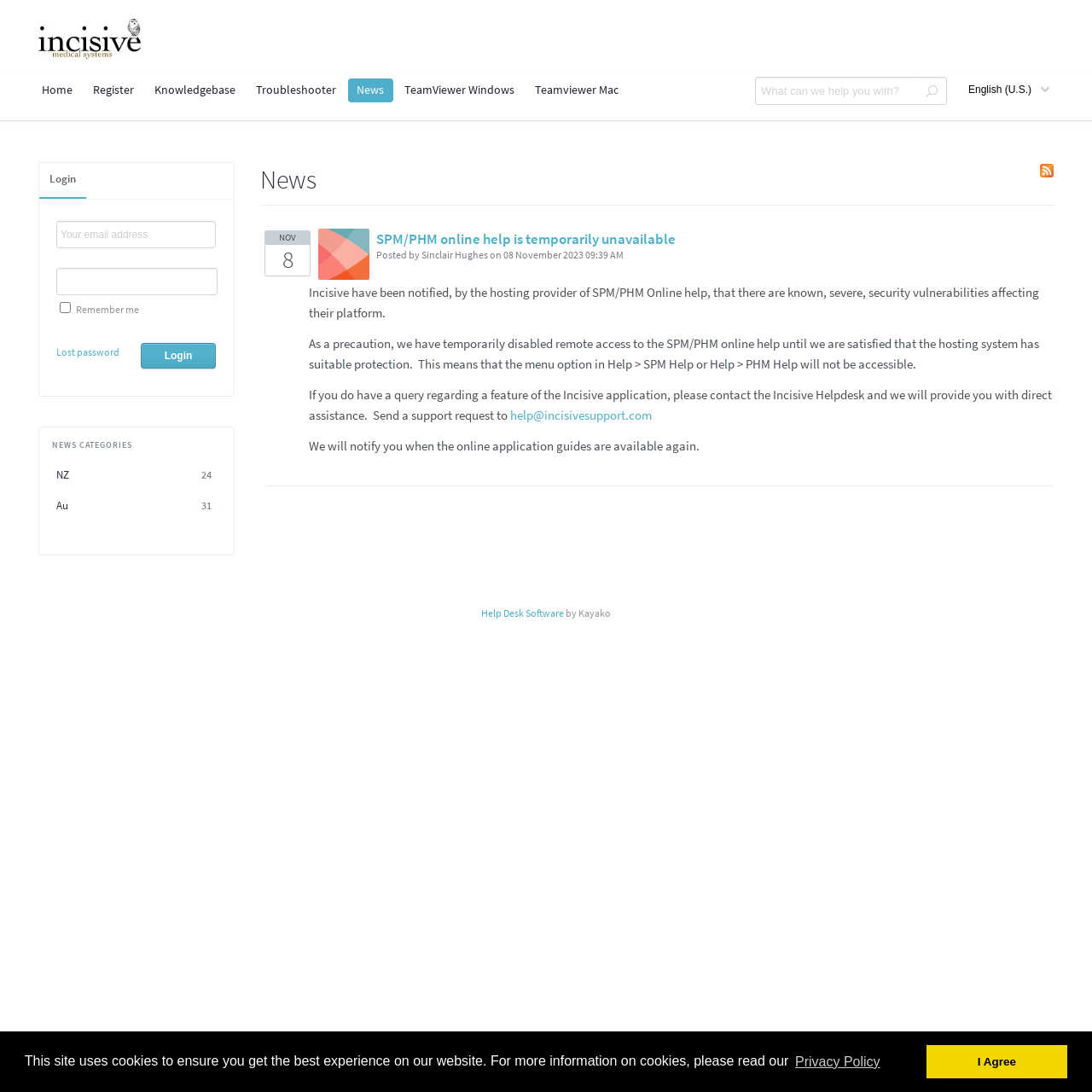What is the purpose of the cookie consent dialog?
Answer the question with a single word or phrase by looking at the picture.

To inform users about cookie usage